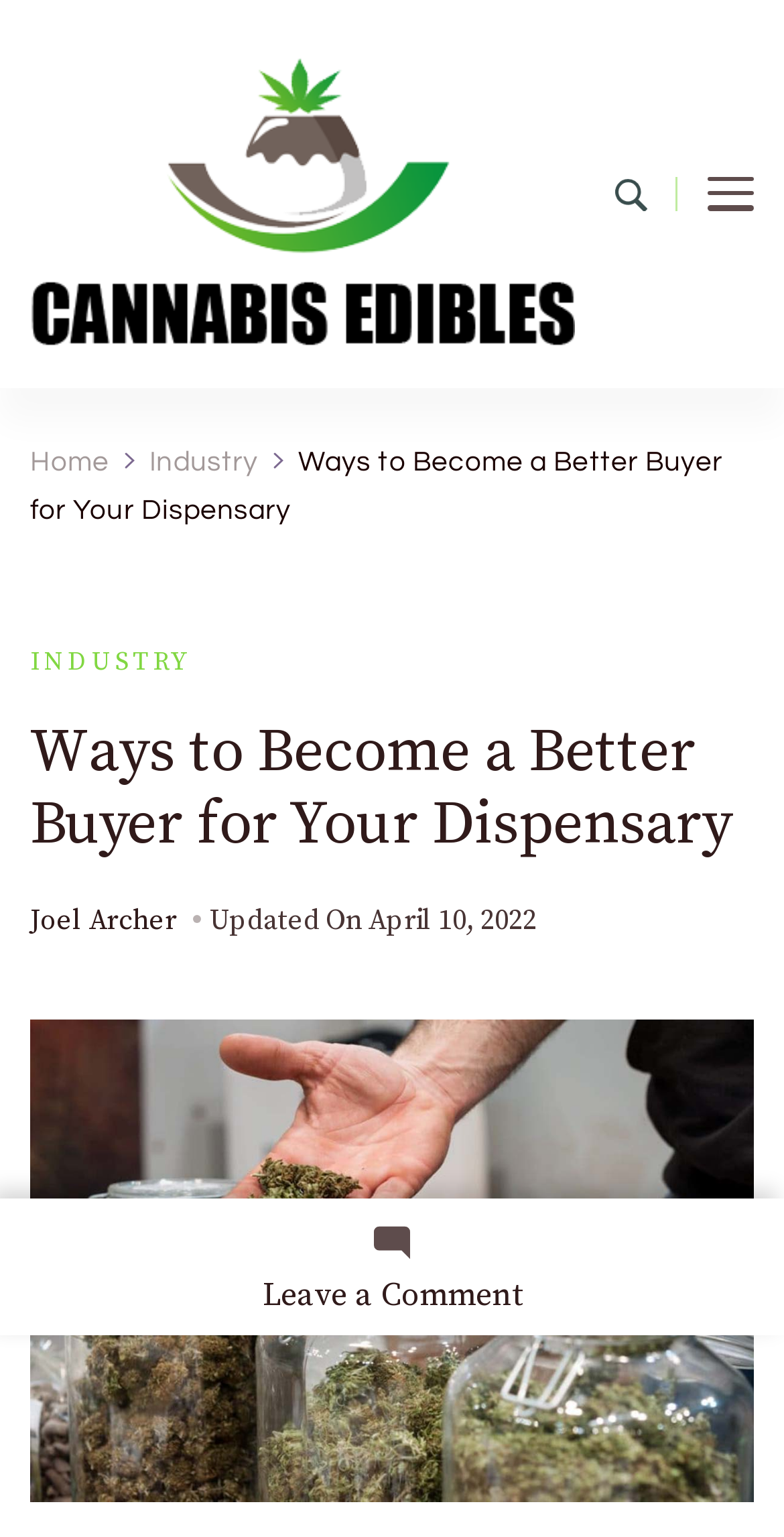Predict the bounding box coordinates of the UI element that matches this description: "title="Hyderabad"". The coordinates should be in the format [left, top, right, bottom] with each value between 0 and 1.

None